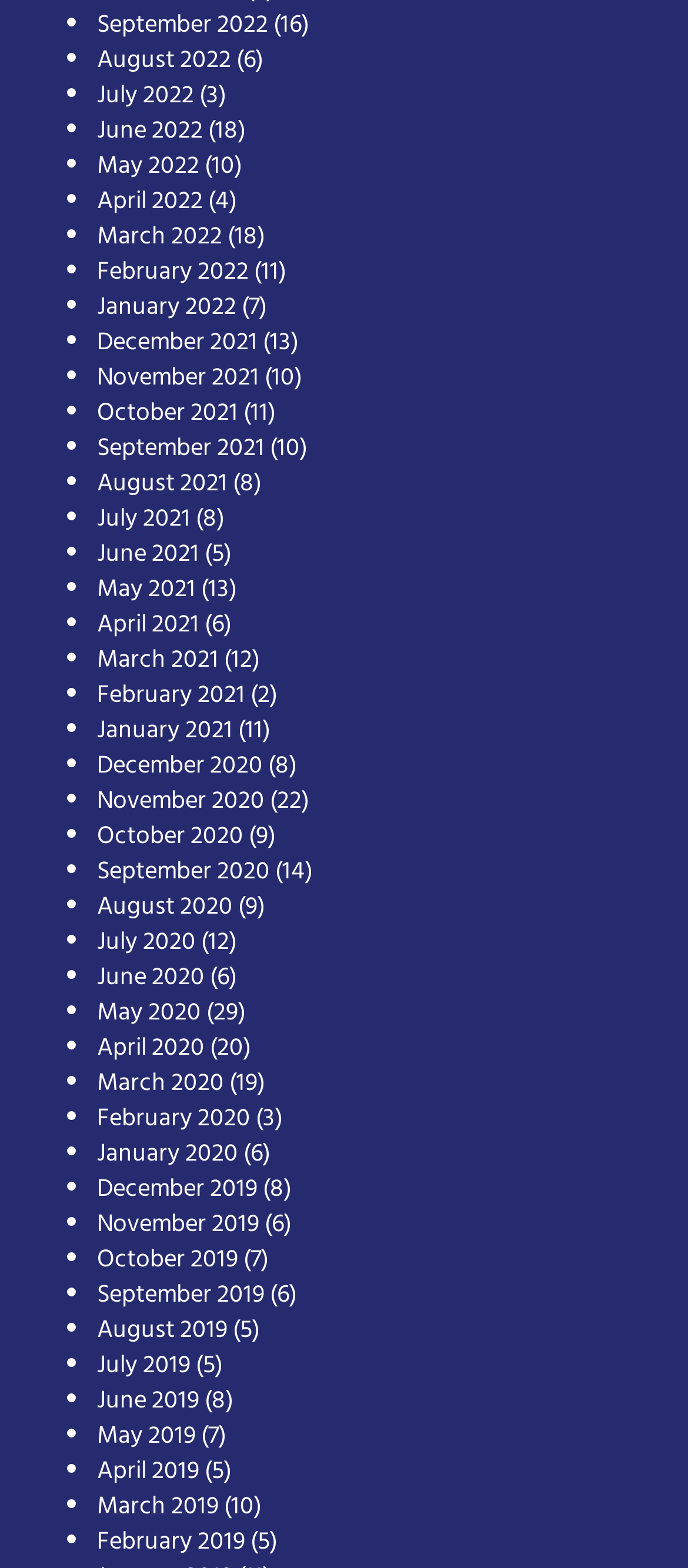Find the bounding box coordinates of the element to click in order to complete this instruction: "View January 2021". The bounding box coordinates must be four float numbers between 0 and 1, denoted as [left, top, right, bottom].

[0.141, 0.453, 0.338, 0.479]